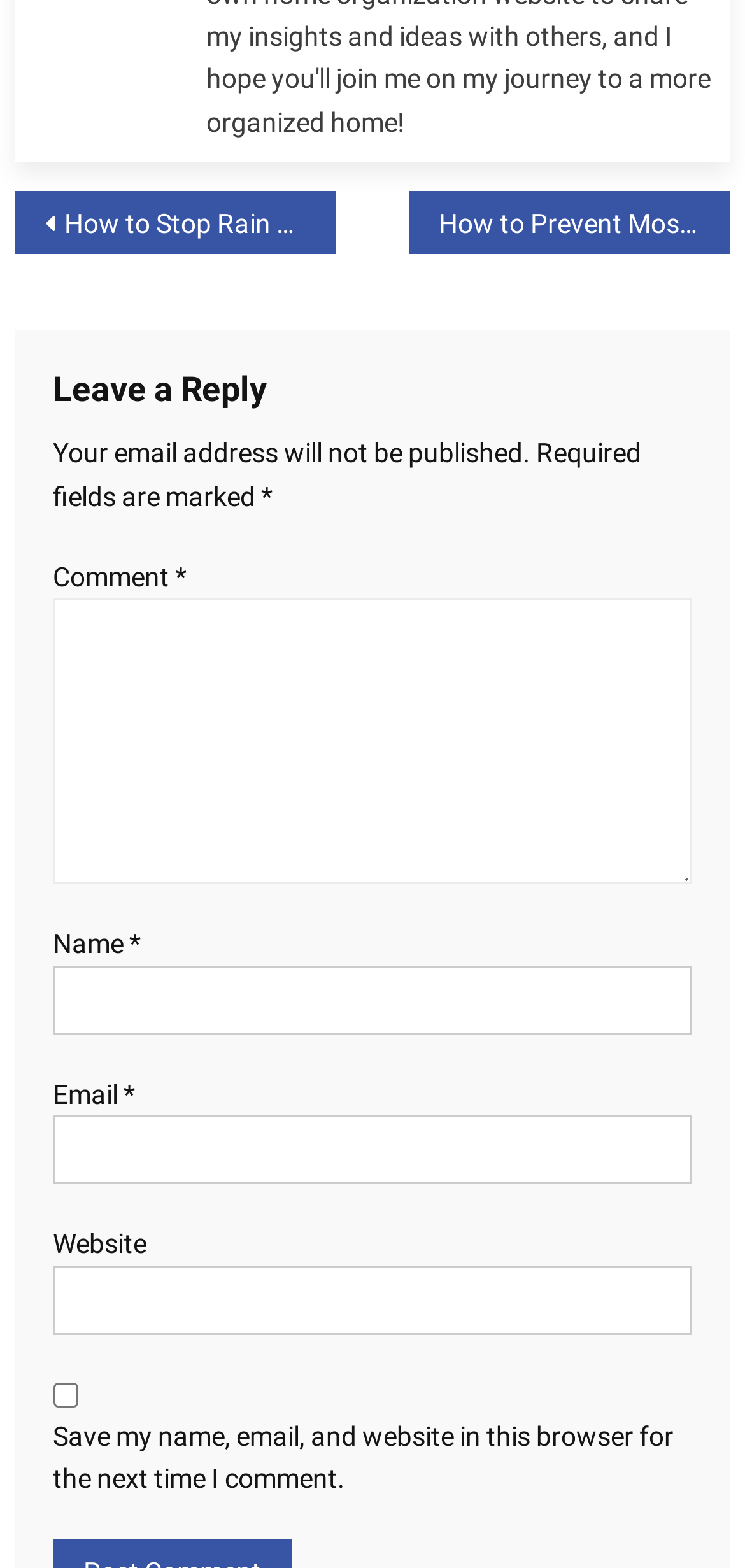Determine the bounding box coordinates for the HTML element mentioned in the following description: "parent_node: Website name="url"". The coordinates should be a list of four floats ranging from 0 to 1, represented as [left, top, right, bottom].

[0.071, 0.807, 0.929, 0.851]